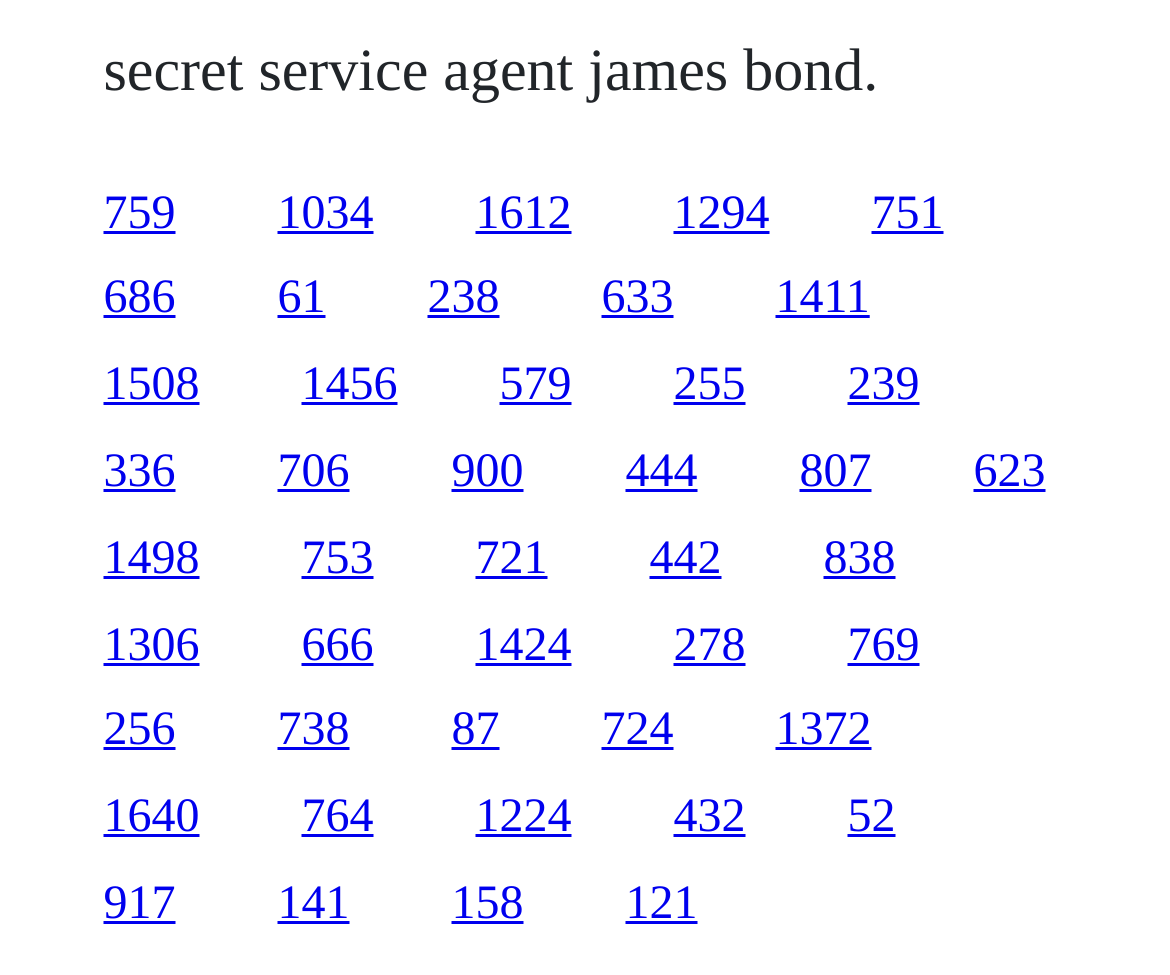Identify the bounding box coordinates for the region to click in order to carry out this instruction: "Discover chimney sweep services in Boston". Provide the coordinates using four float numbers between 0 and 1, formatted as [left, top, right, bottom].

None